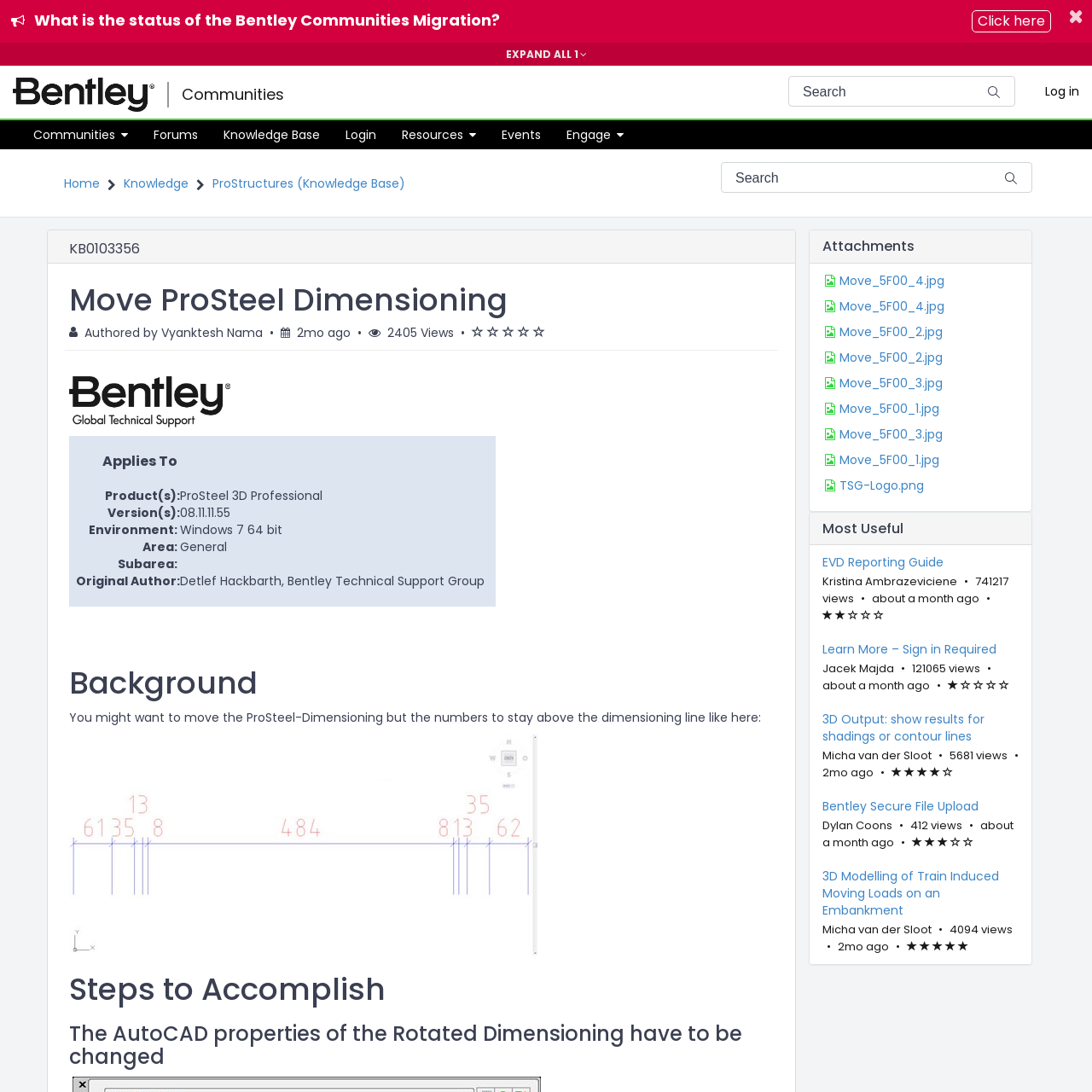What is the product mentioned in the article?
Provide a detailed and well-explained answer to the question.

I found the answer by looking at the layout table element which contains the product information, specifically the cell with the text 'ProSteel 3D Professional' which is located in the row with the header 'Product(s):'.